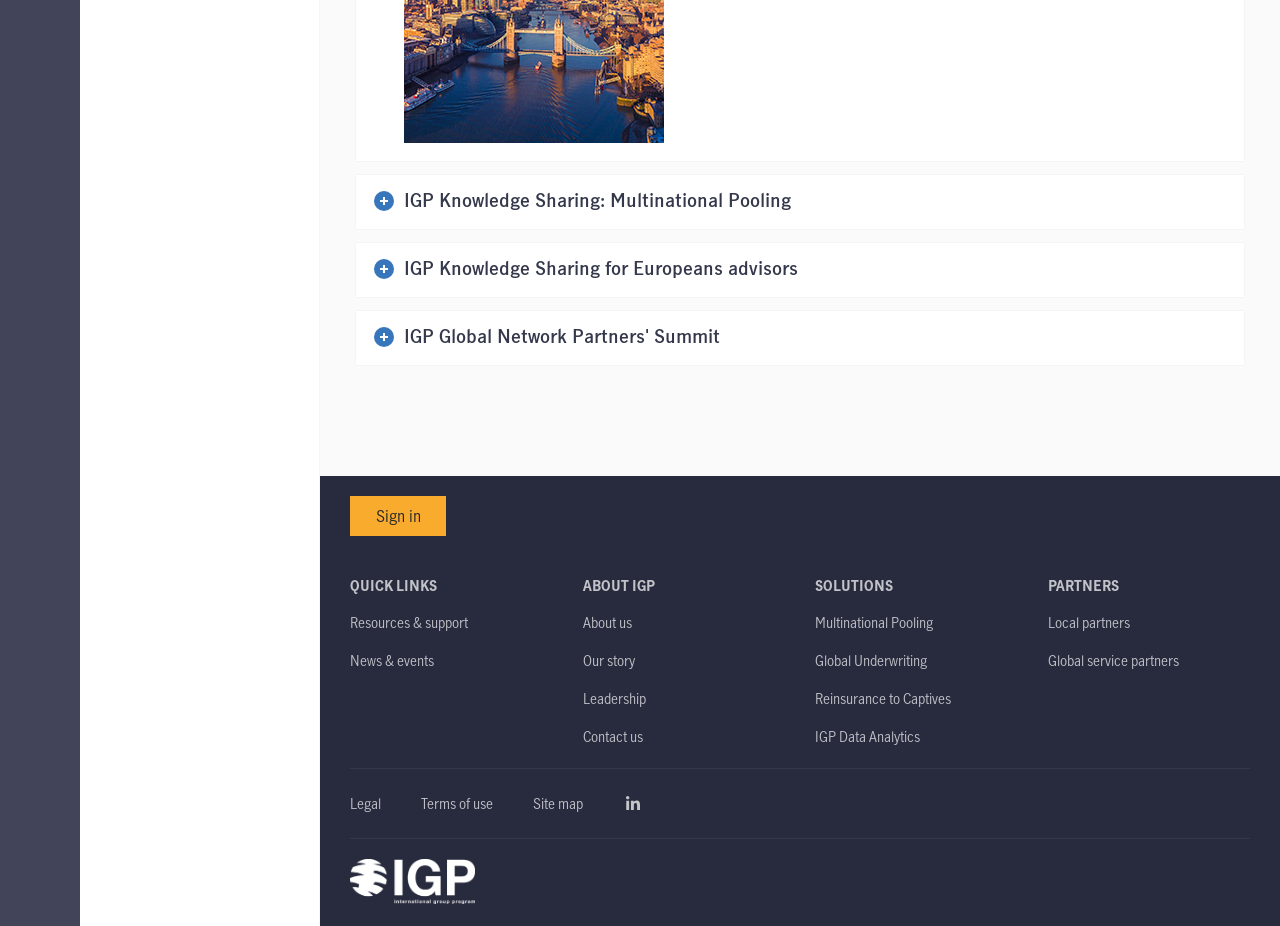Determine the bounding box coordinates for the area you should click to complete the following instruction: "Click on the 'IGP Knowledge Sharing: Multinational Pooling' button".

[0.278, 0.189, 0.972, 0.247]